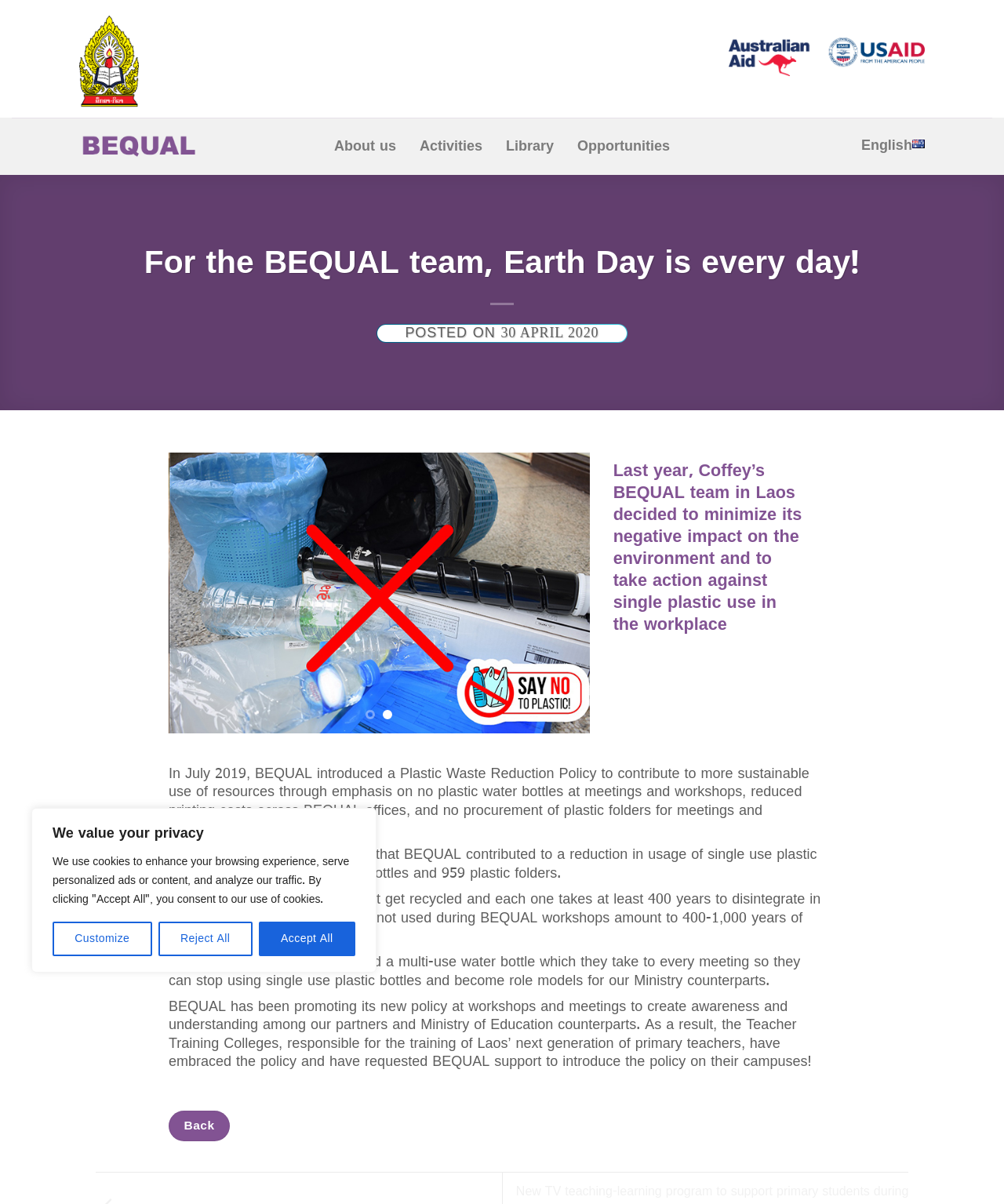Give a short answer to this question using one word or a phrase:
What did every BEQUAL member receive?

Multi-use water bottle